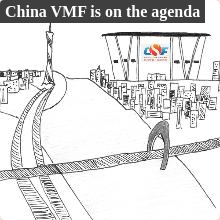Explain the image in detail, mentioning the main subjects and background elements.

The image titled "China VMF is on the agenda" presents a stylized, hand-drawn representation of a cityscape featuring architectural elements such as roads and buildings. In the foreground, a prominent architectural structure resembling a bridge or cable-stayed design captures attention, leading toward a larger venue in the background, likely symbolizing a convention or expo center. This venue is marked with a logo, adding a professional touch and suggesting a significant event related to vending or food machinery. The overall composition blends artistic simplicity with an emphasis on industry and progress, reflecting the themes pertinent to the China VMF (Vending Machine Fair) and its relevance in the vending sector.